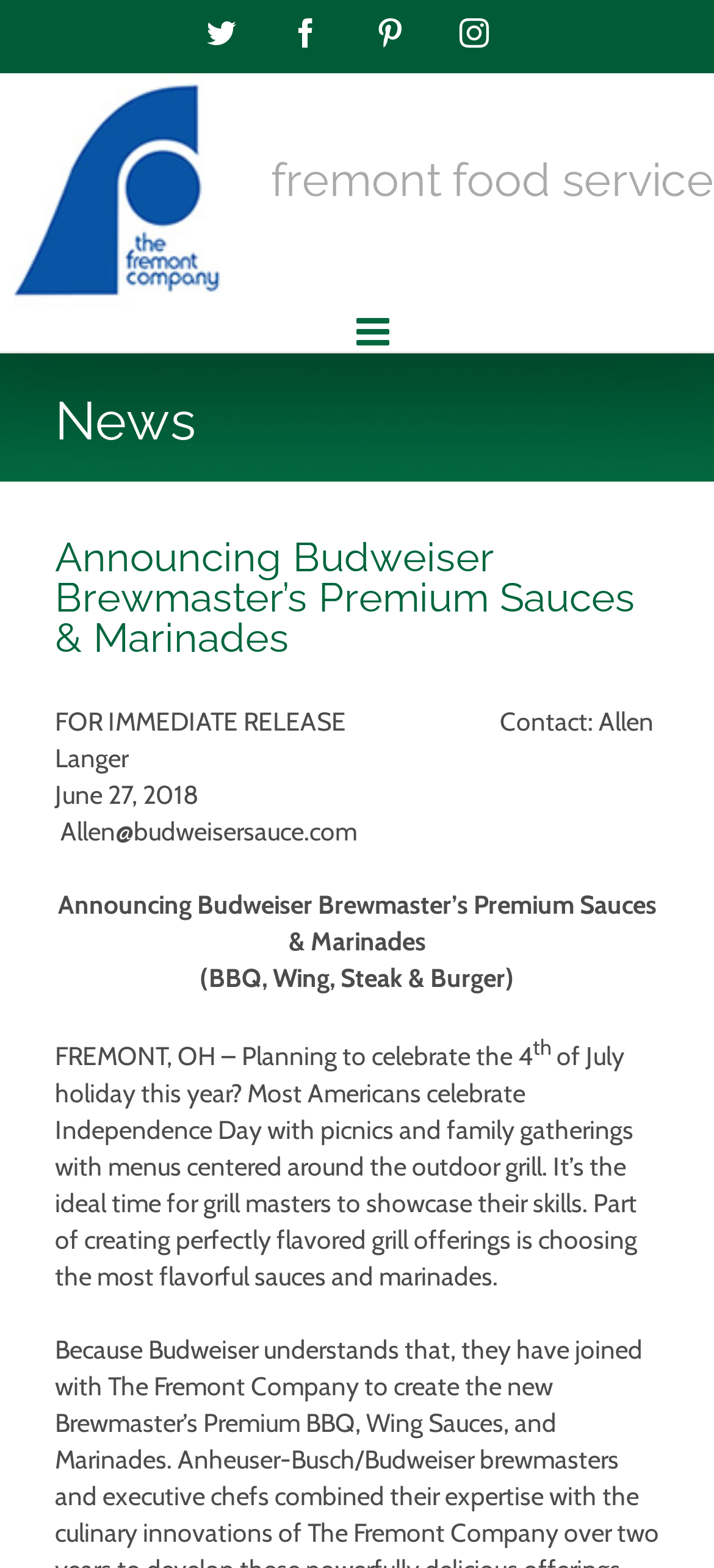Provide the bounding box coordinates for the UI element that is described by this text: "aria-label="Toggle mobile menu"". The coordinates should be in the form of four float numbers between 0 and 1: [left, top, right, bottom].

[0.499, 0.2, 0.553, 0.224]